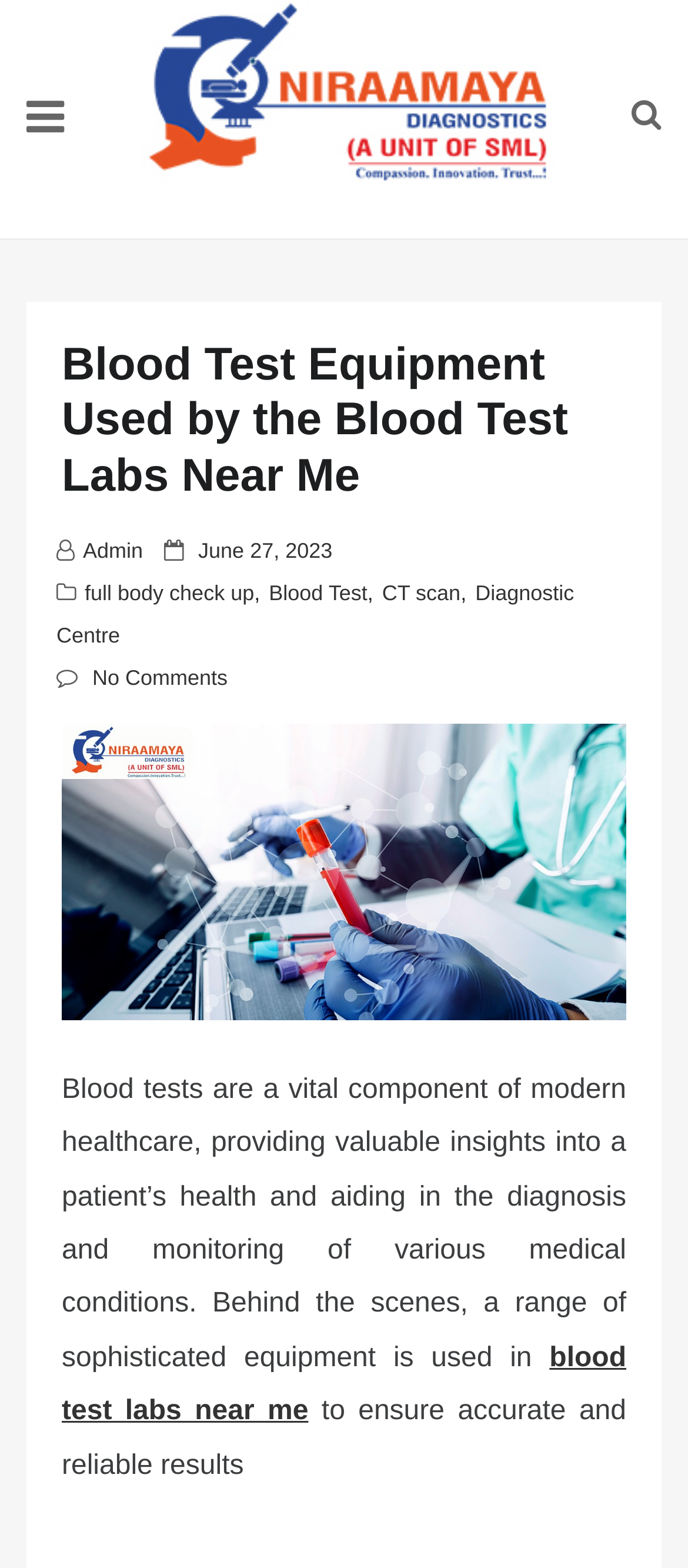What is the purpose of blood tests?
Please respond to the question with a detailed and informative answer.

According to the static text element, blood tests are a vital component of modern healthcare, providing valuable insights into a patient’s health and aiding in the diagnosis and monitoring of various medical conditions.